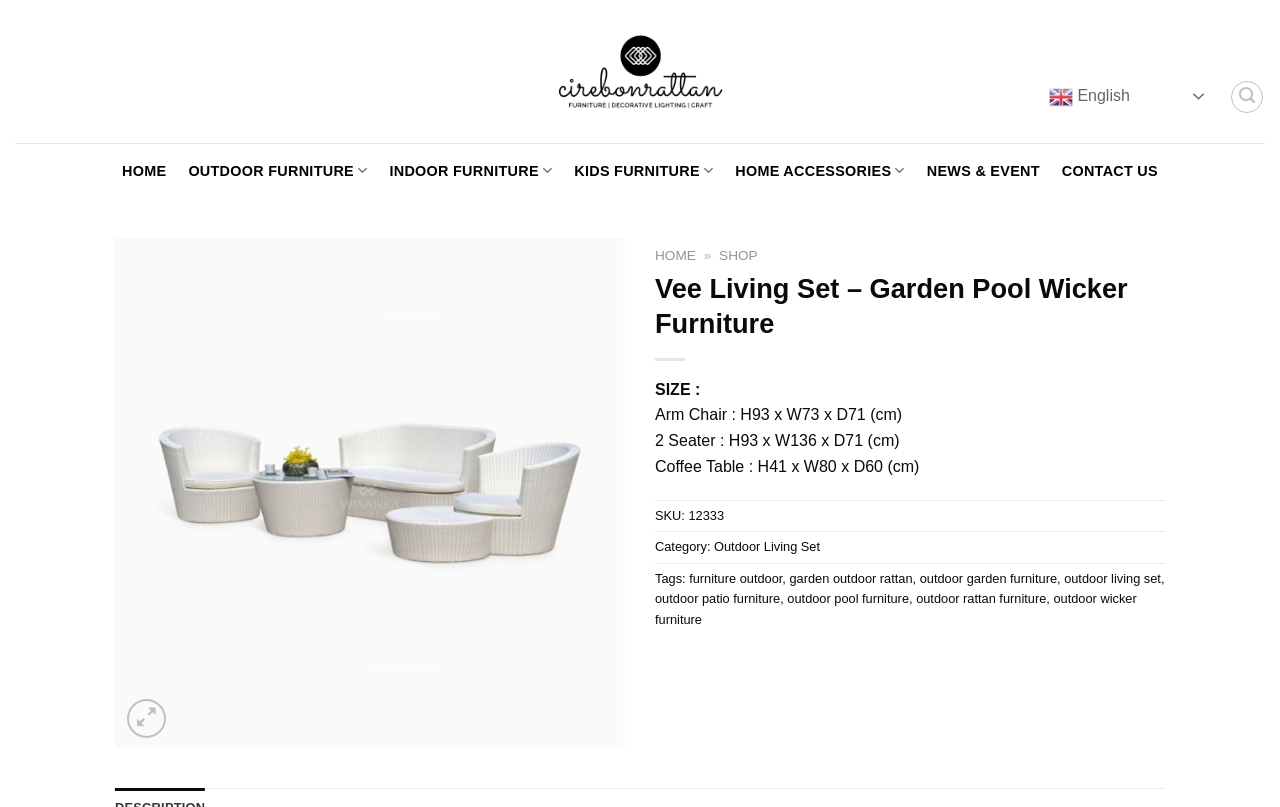Determine the bounding box coordinates for the UI element described. Format the coordinates as (top-left x, top-left y, bottom-right x, bottom-right y) and ensure all values are between 0 and 1. Element description: Outdoor Living Set

[0.558, 0.668, 0.641, 0.687]